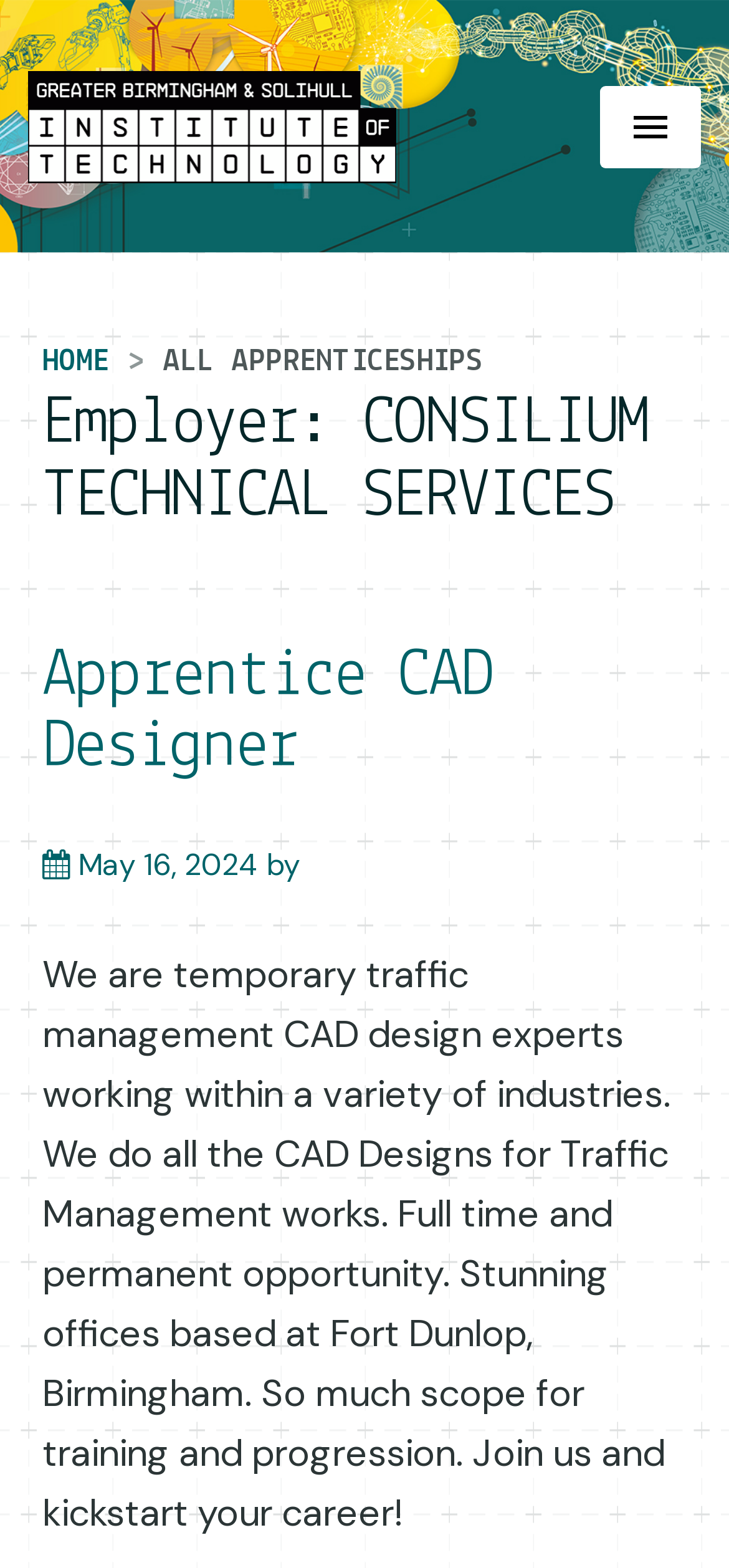What is the location of the office?
Please provide an in-depth and detailed response to the question.

The location of the office can be found in the main content section, where it is written as 'Stunning offices based at Fort Dunlop, Birmingham'.